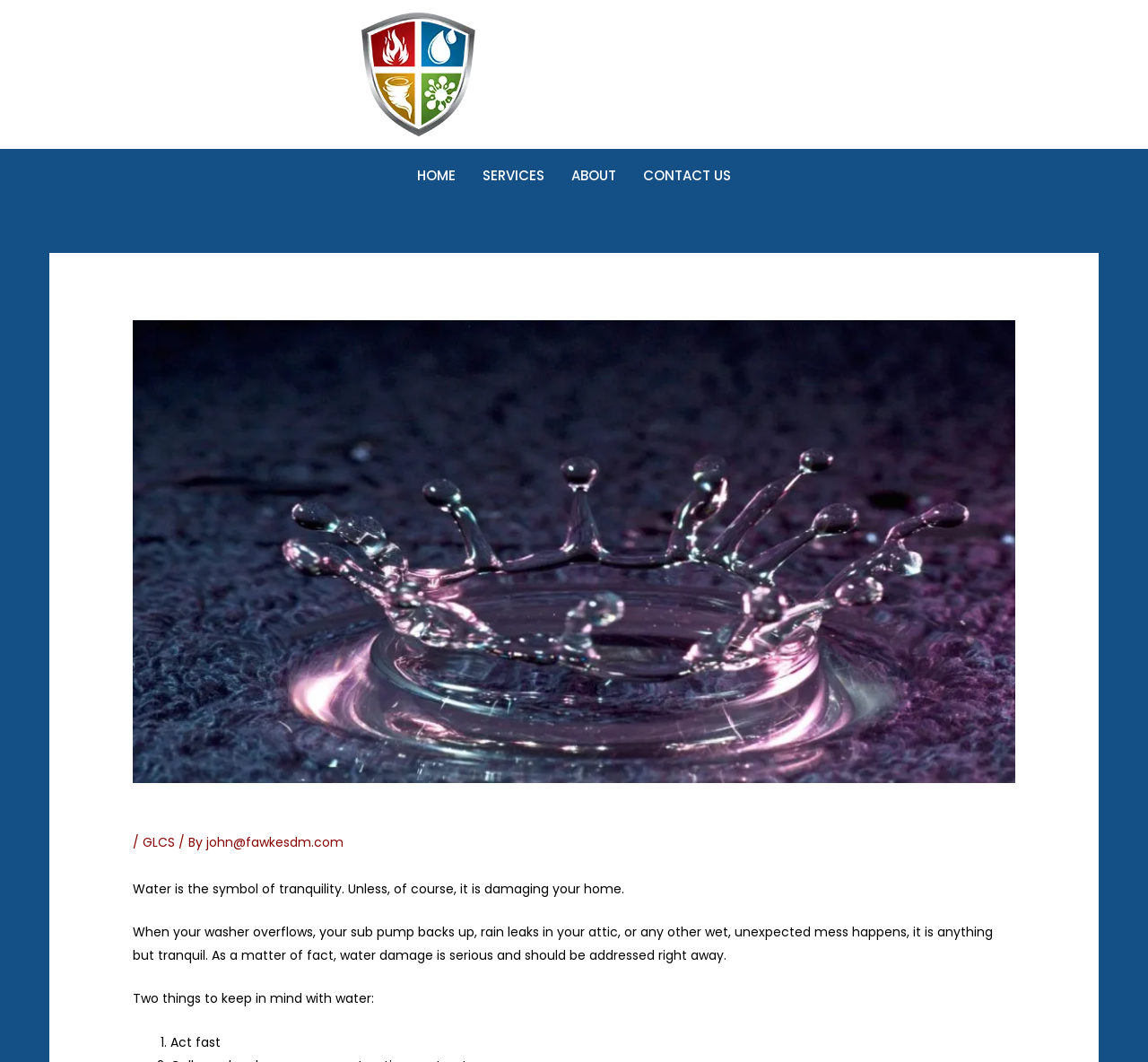Please determine the bounding box of the UI element that matches this description: Contact Us. The coordinates should be given as (top-left x, top-left y, bottom-right x, bottom-right y), with all values between 0 and 1.

[0.548, 0.14, 0.648, 0.191]